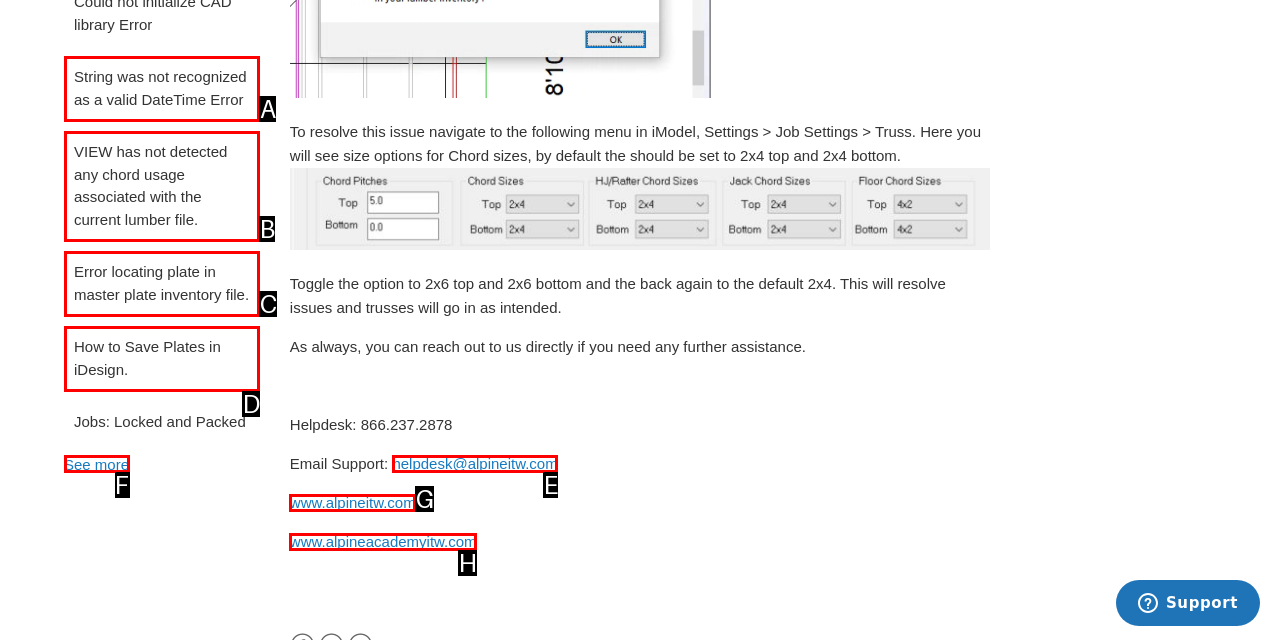Based on the provided element description: helpdesk@alpineitw.com, identify the best matching HTML element. Respond with the corresponding letter from the options shown.

E